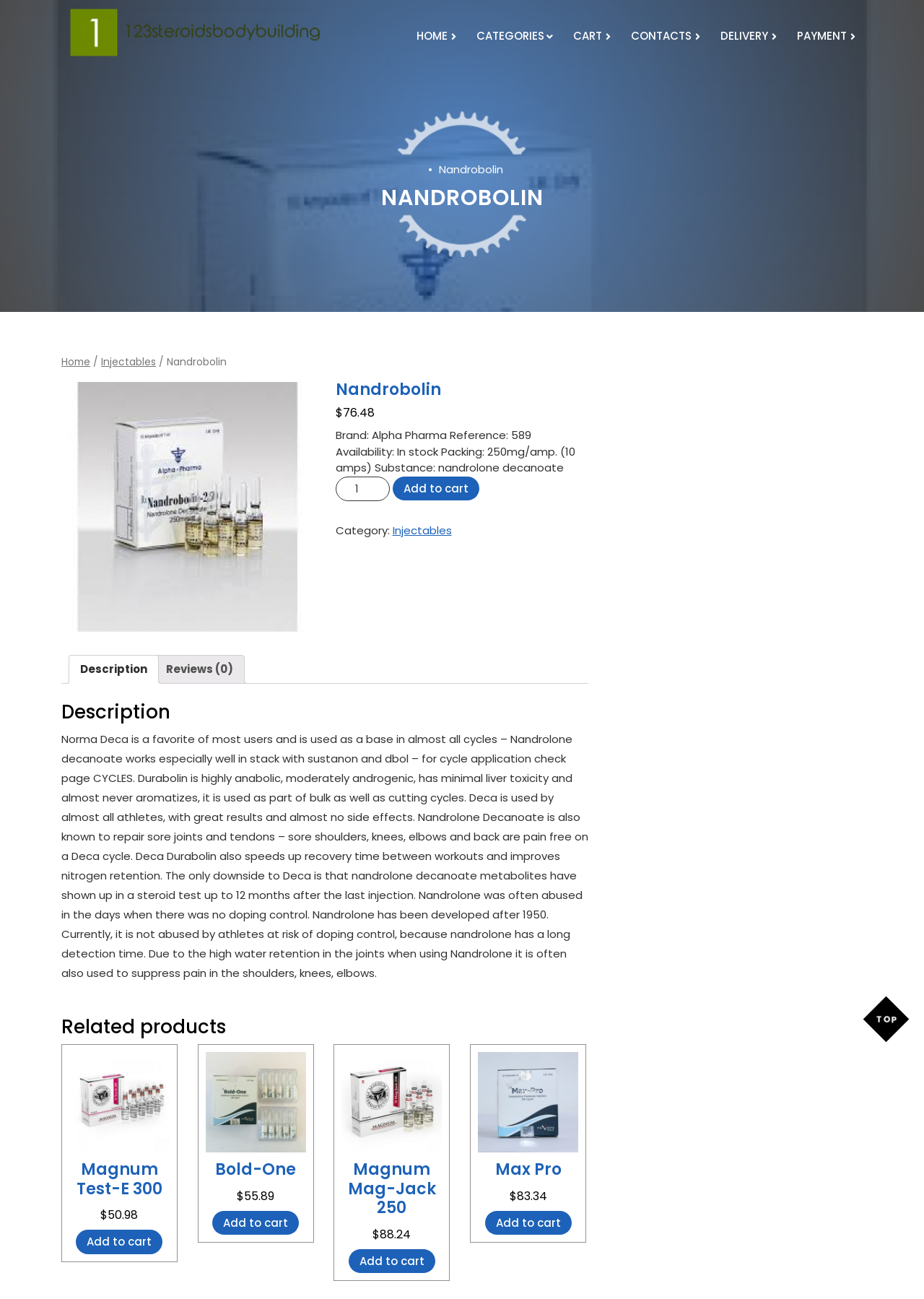What is the price of Nandrobolin?
Answer the question with a single word or phrase, referring to the image.

$76.48